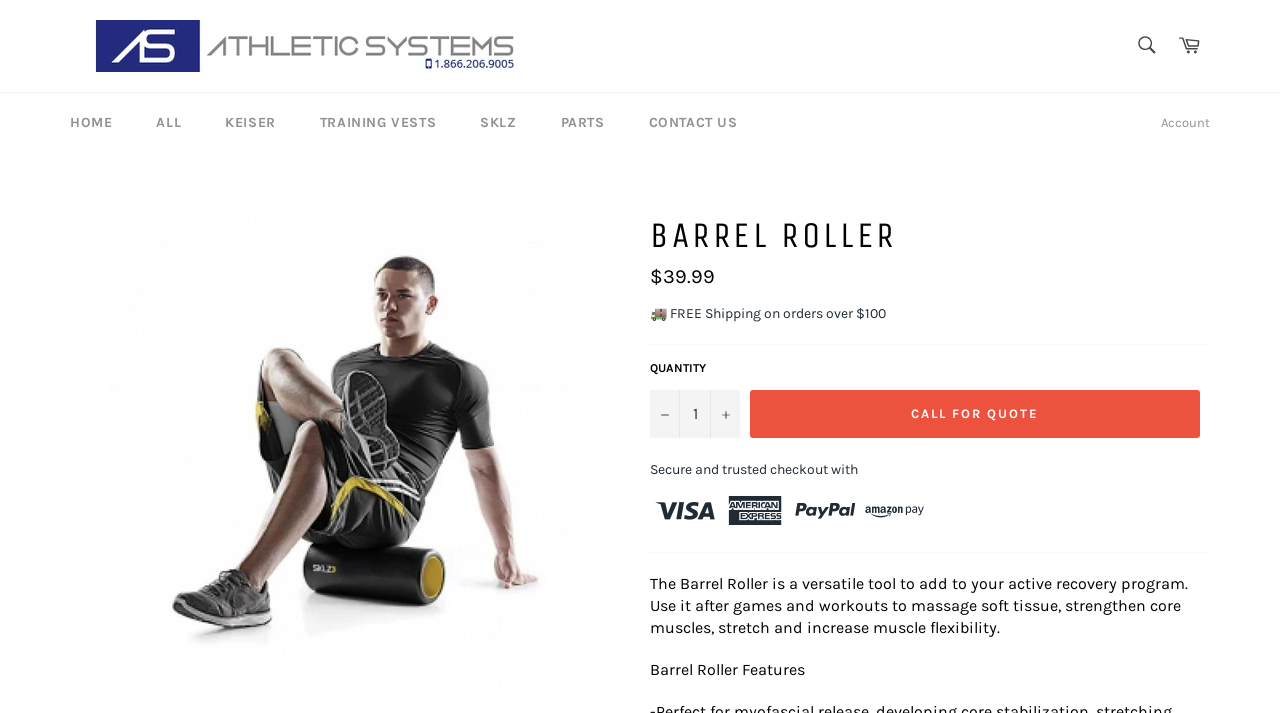Provide a thorough summary of the webpage.

The webpage is about the Barrel Roller, a versatile tool for active recovery. At the top, there is a navigation bar with links to "HOME", "ALL", "KEISER", "TRAINING VESTS", "SKLZ", "PARTS", and "CONTACT US". On the right side of the navigation bar, there are links to "Cart" and "Account". 

Below the navigation bar, there is a large image of the Barrel Roller, taking up most of the width of the page. Above the image, there is a heading "BARREL ROLLER" in a larger font. 

To the right of the image, there is a section displaying the product information, including the regular price of $39.99, a note about free shipping on orders over $100, and a quantity selector with buttons to increase or decrease the quantity. 

Below the product information section, there is a call-to-action button "CALL FOR QUOTE", which is currently disabled. 

Further down, there is a section describing the secure and trusted checkout process. 

The main content of the page is a paragraph of text describing the Barrel Roller, its features, and its benefits, including massaging soft tissue, strengthening core muscles, stretching, and increasing muscle flexibility. 

Finally, there is a heading "Barrel Roller Features" at the bottom of the page, which may lead to more detailed information about the product.